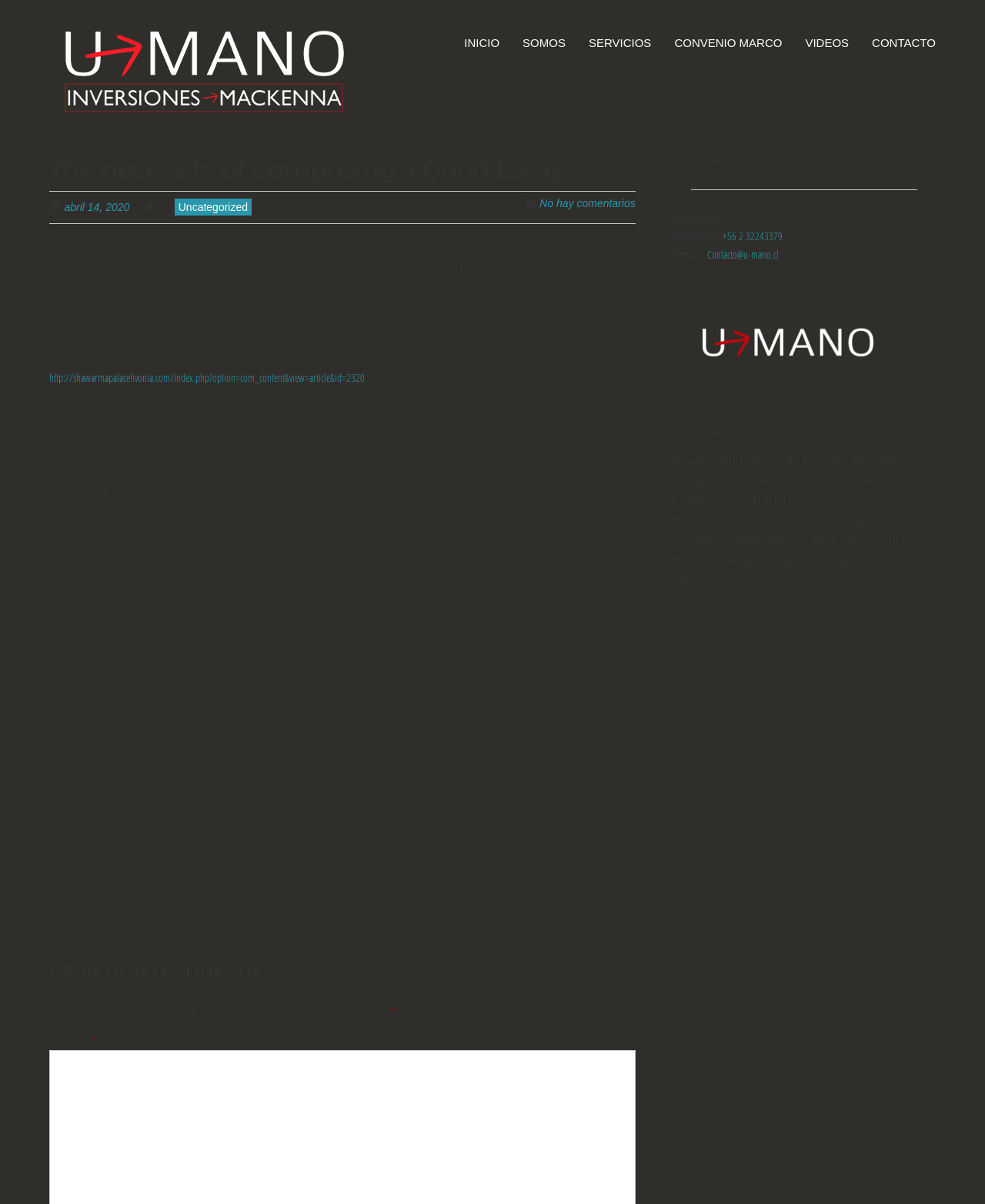What is the phone number of U-mano?
Give a detailed and exhaustive answer to the question.

The phone number of U-mano is +56 2 32243379, which is located in the CONTACTO section of the webpage, along with the address and email of U-mano.